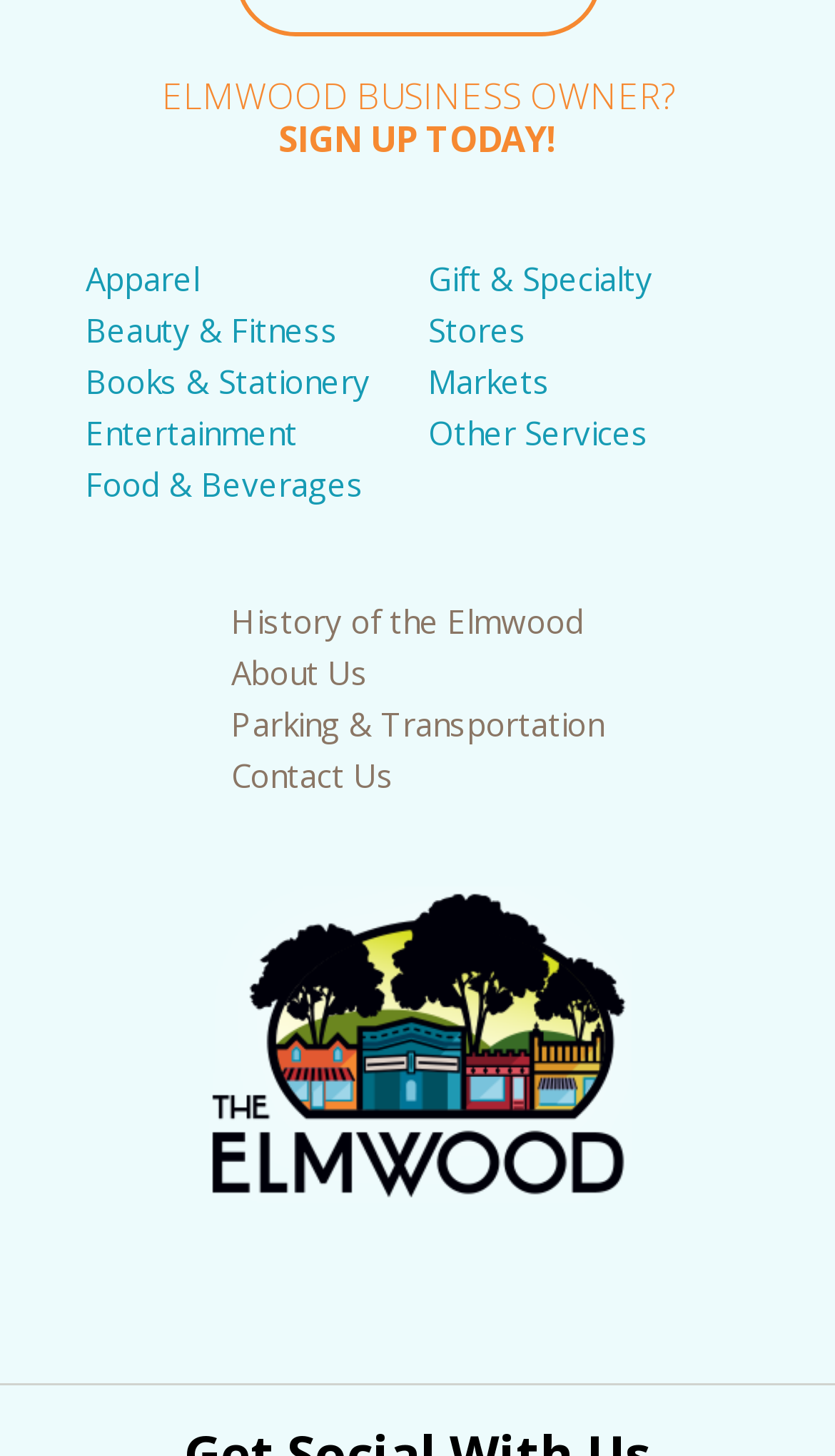Please locate the bounding box coordinates of the region I need to click to follow this instruction: "Contact 'Us'".

[0.277, 0.518, 0.472, 0.547]